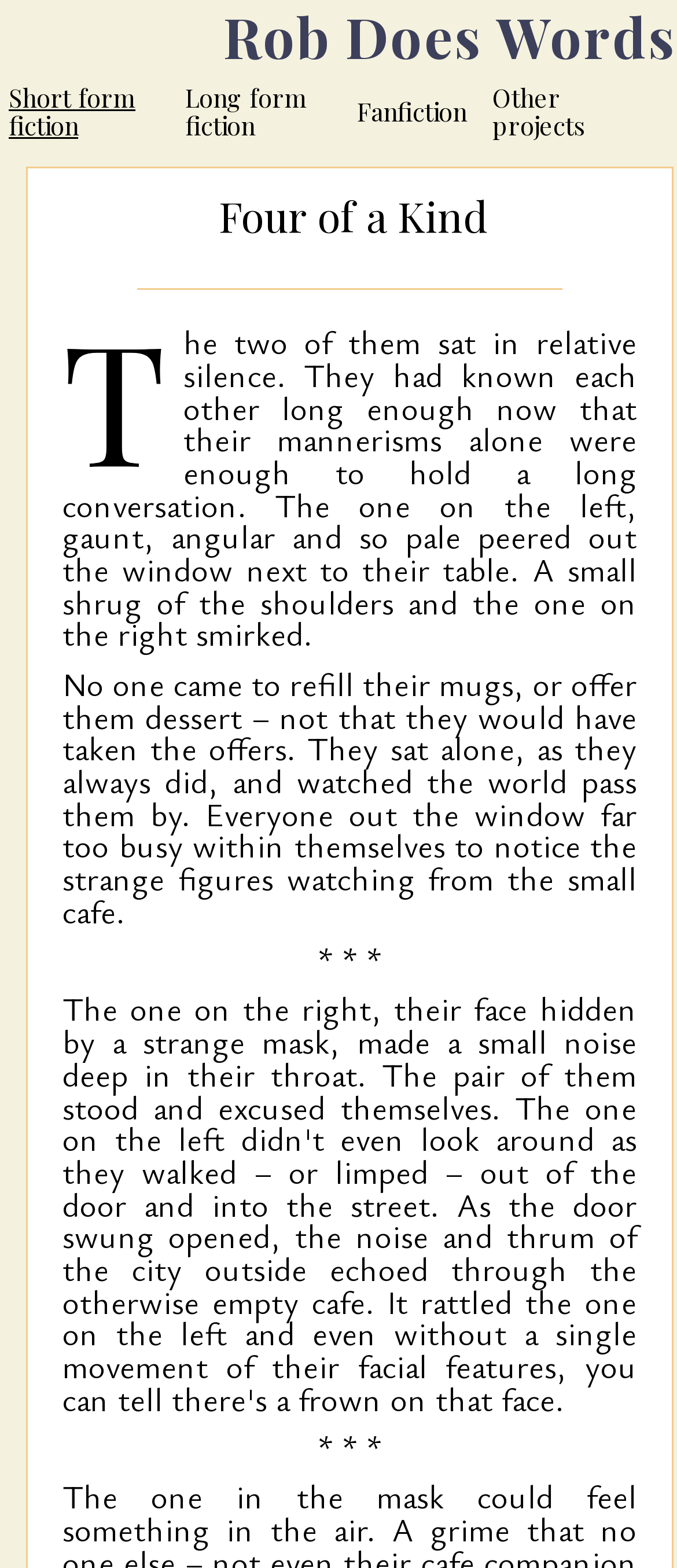Generate an in-depth caption that captures all aspects of the webpage.

The webpage is titled "Four of a Kind | Rob Does Words" and appears to be a literary website. At the top, there is a heading that reads "Rob Does Words". Below the heading, there are four links arranged horizontally, labeled "Other projects", "Fanfiction", "Long form fiction", and "Short form fiction", from right to left.

Below these links, there is a title "Four of a Kind" centered on the page. A horizontal separator line follows, dividing the page into two sections. The top section contains the title and links, while the bottom section features a short story or passage of text.

The passage is divided into two paragraphs, each describing a scene where two individuals sit in a cafe, observing the world outside. The text is arranged in a single column, taking up most of the page's width. Two horizontal separator lines are placed below the passage, one near the middle and another at the bottom of the page, creating a sense of separation between the different sections of the content.